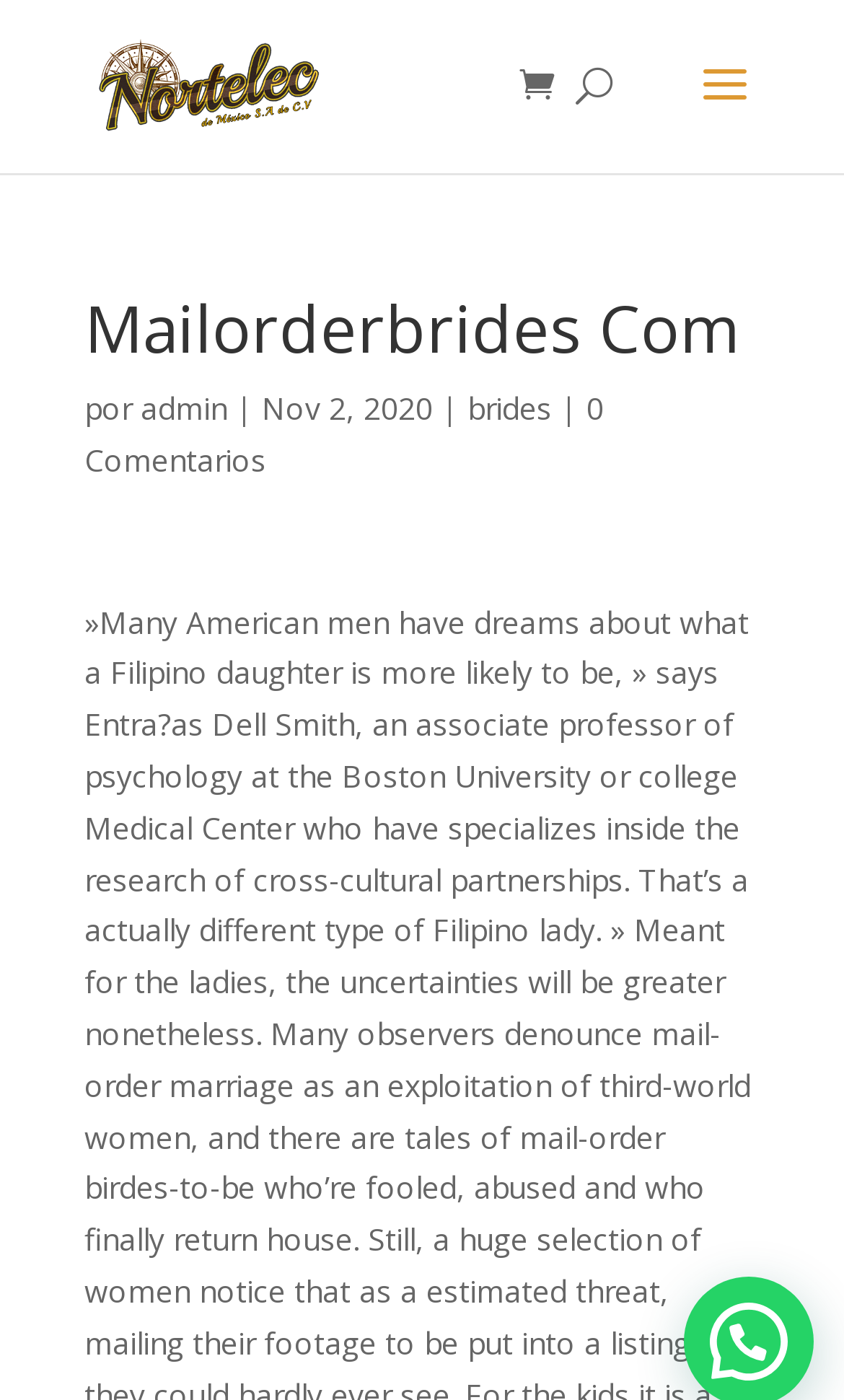What is the date mentioned on the webpage?
Analyze the image and provide a thorough answer to the question.

The date 'Nov 2, 2020' is mentioned on the webpage, which can be found in the StaticText element. This date might be related to a specific event, update, or post on the website.